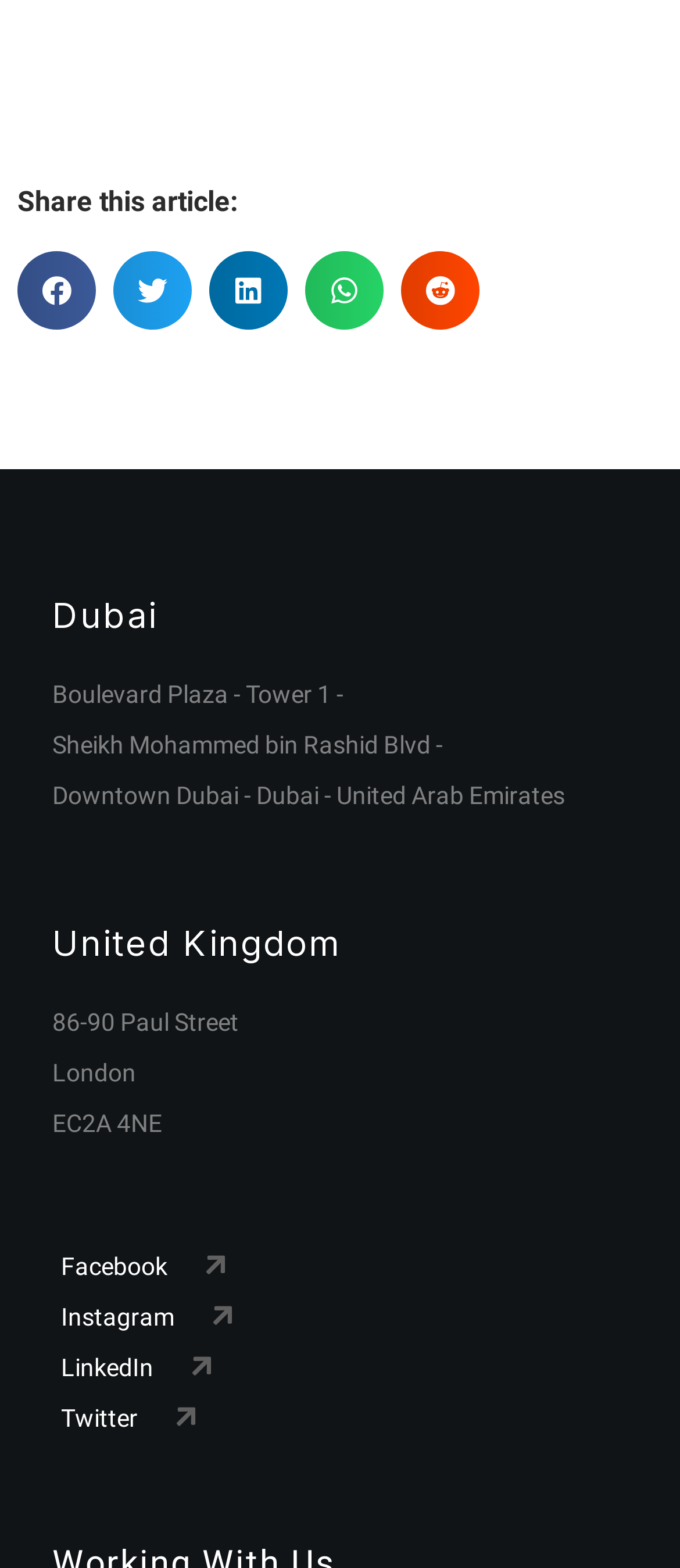Give the bounding box coordinates for this UI element: "aria-label="Share on reddit"". The coordinates should be four float numbers between 0 and 1, arranged as [left, top, right, bottom].

[0.59, 0.16, 0.705, 0.21]